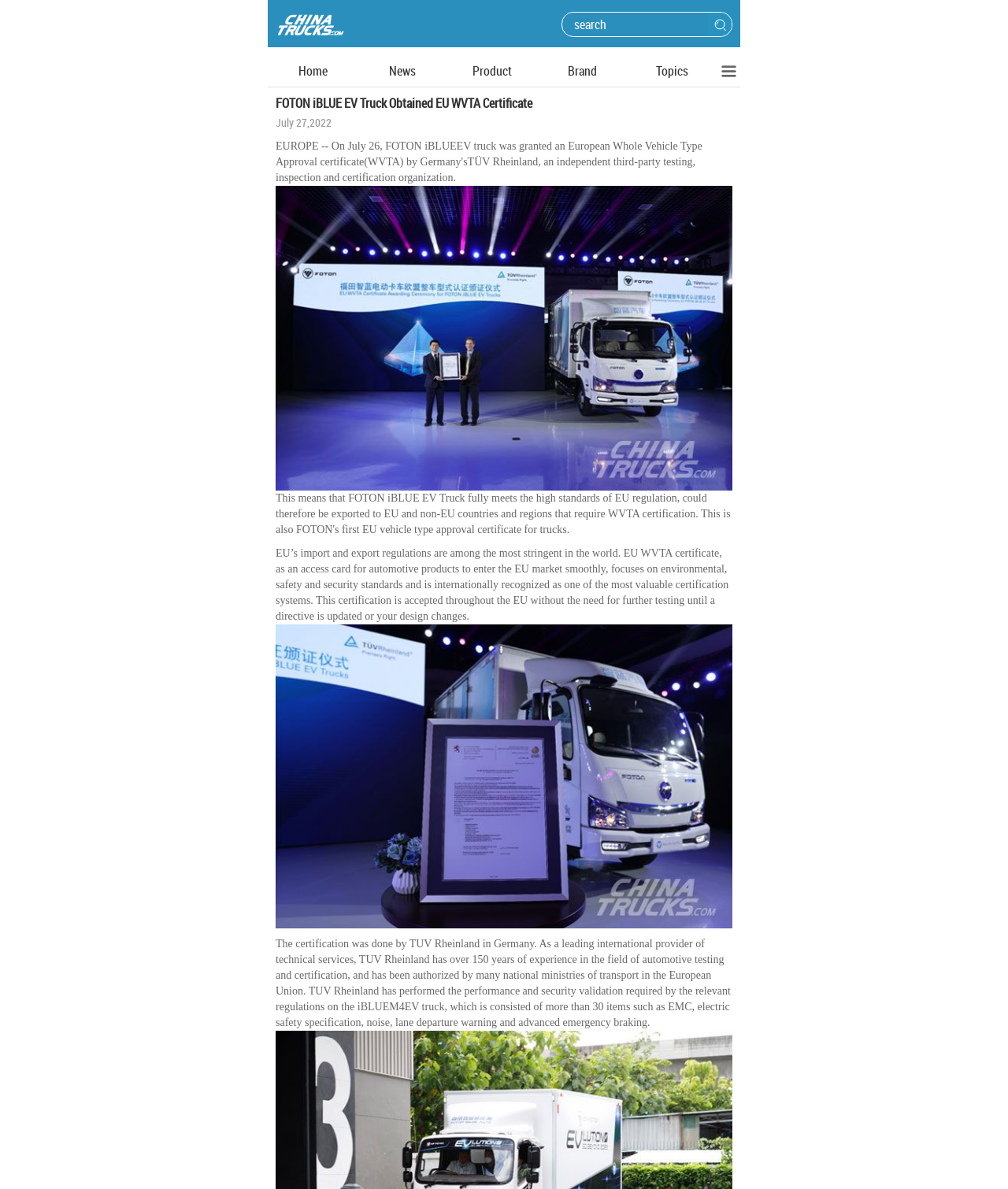What is the certification granted to FOTON iBLUE EV truck?
Refer to the screenshot and answer in one word or phrase.

EU WVTA certificate